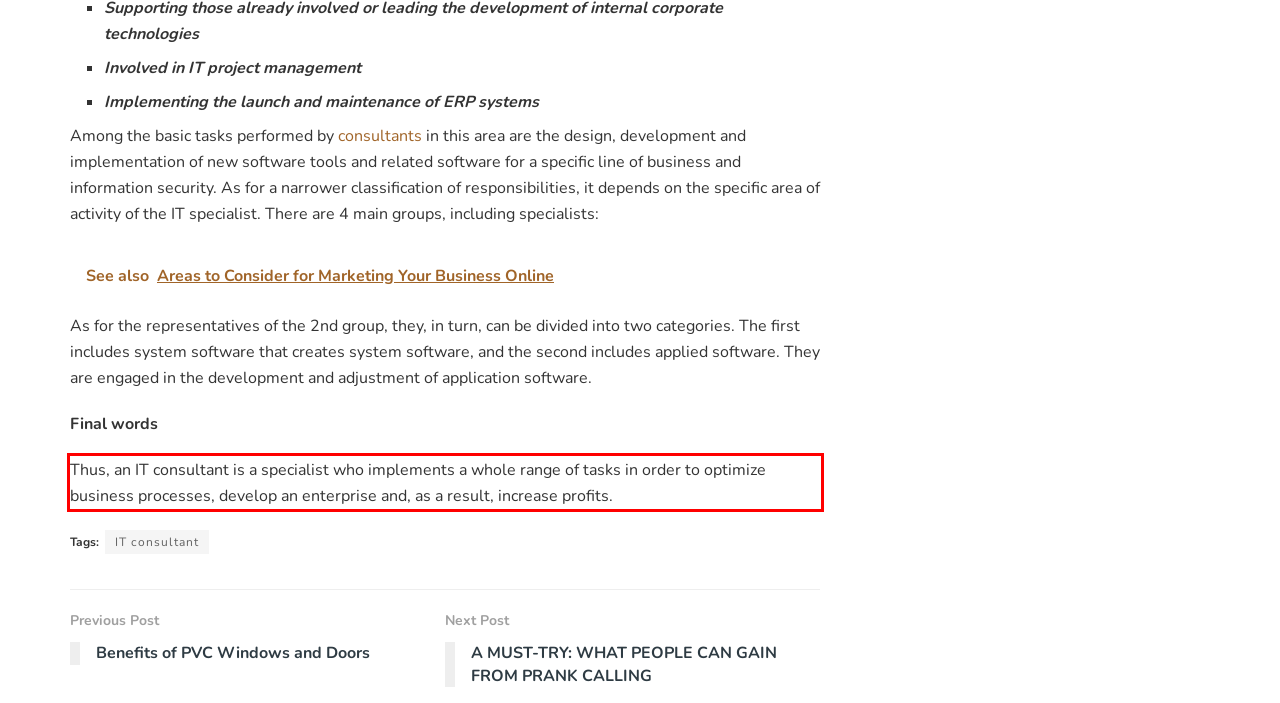You are provided with a screenshot of a webpage containing a red bounding box. Please extract the text enclosed by this red bounding box.

Thus, an IT consultant is a specialist who implements a whole range of tasks in order to optimize business processes, develop an enterprise and, as a result, increase profits.